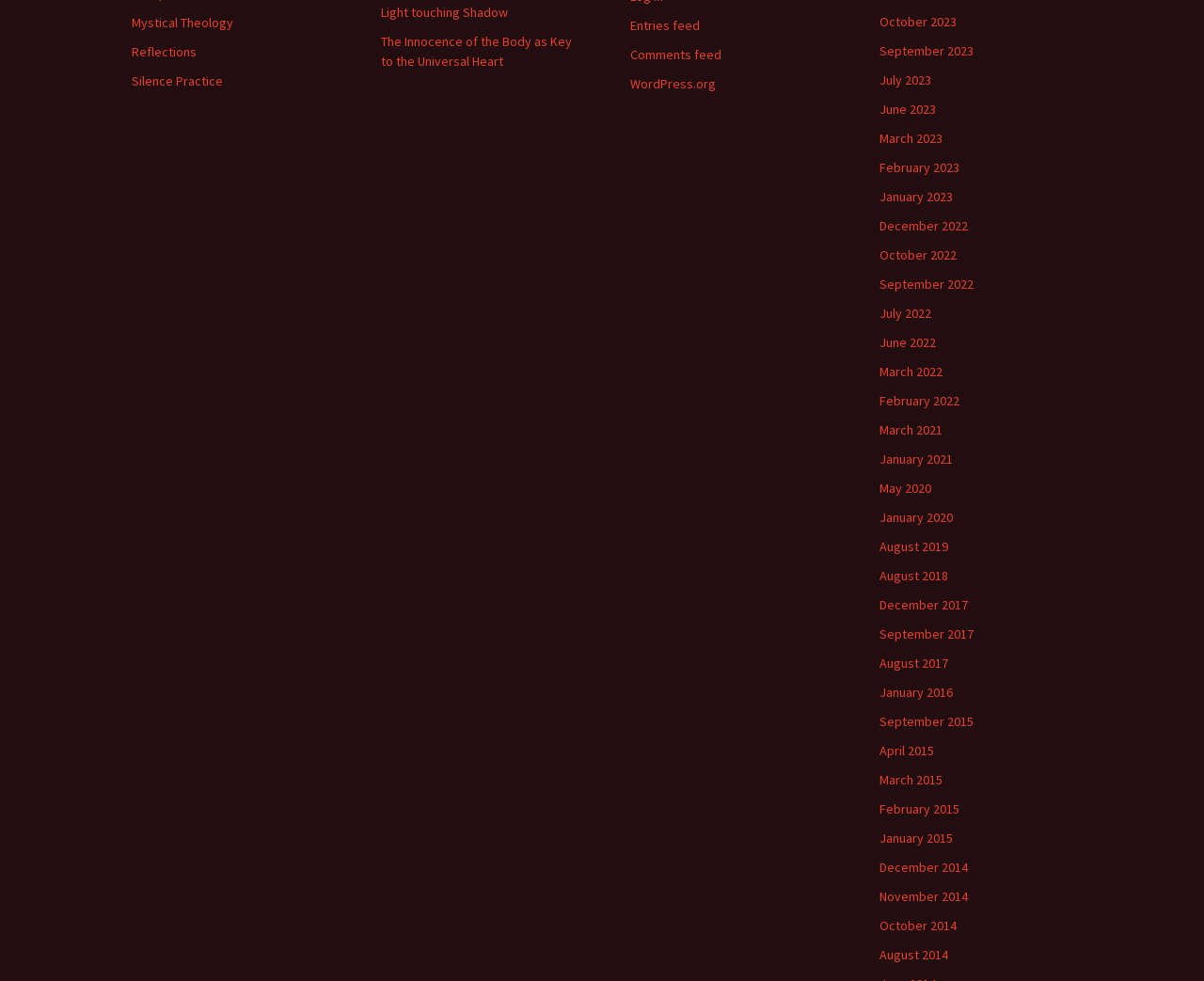Could you indicate the bounding box coordinates of the region to click in order to complete this instruction: "click on the link to view next posts".

None